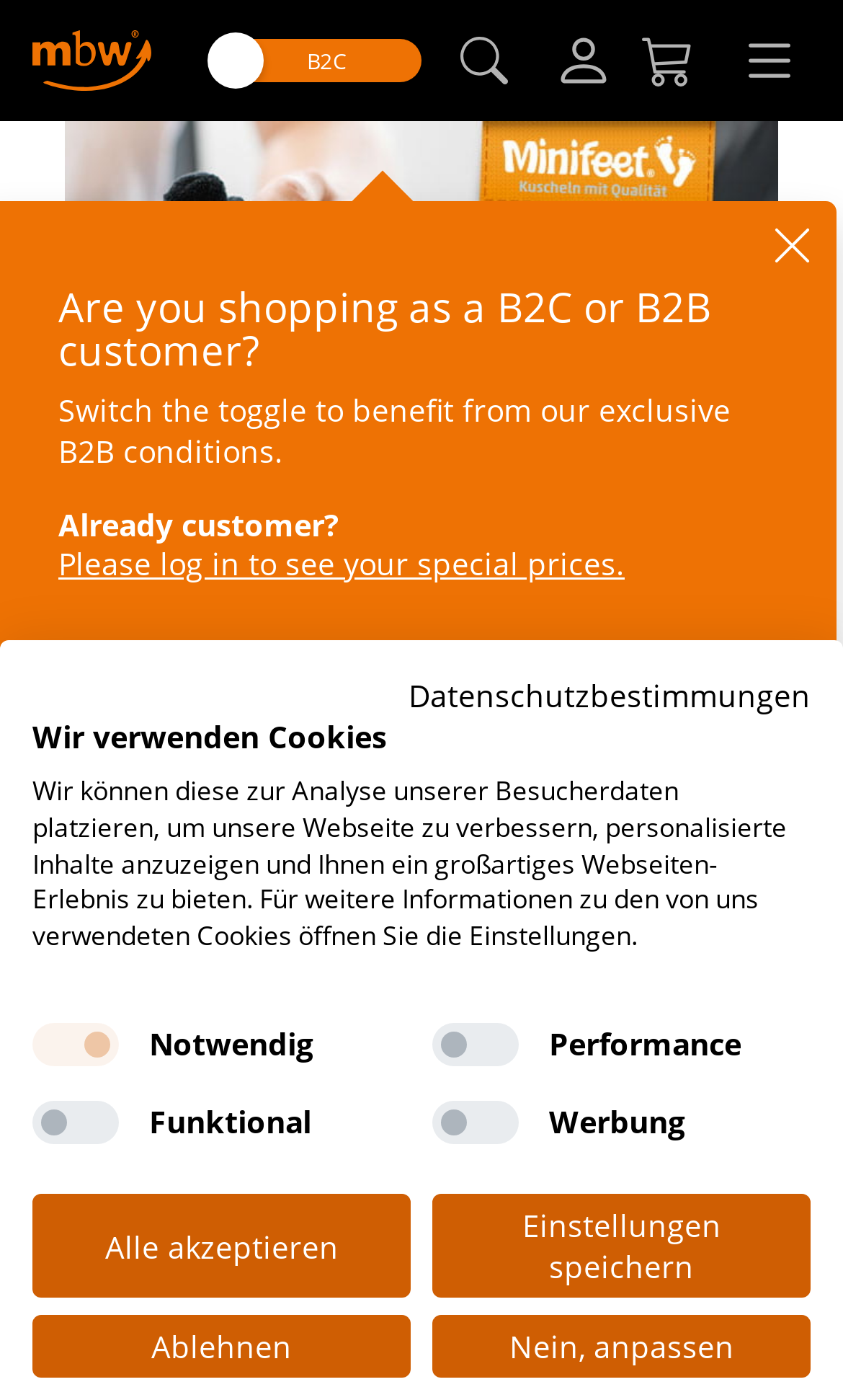Can you identify and provide the main heading of the webpage?

Schmoozies® - Display cleaner